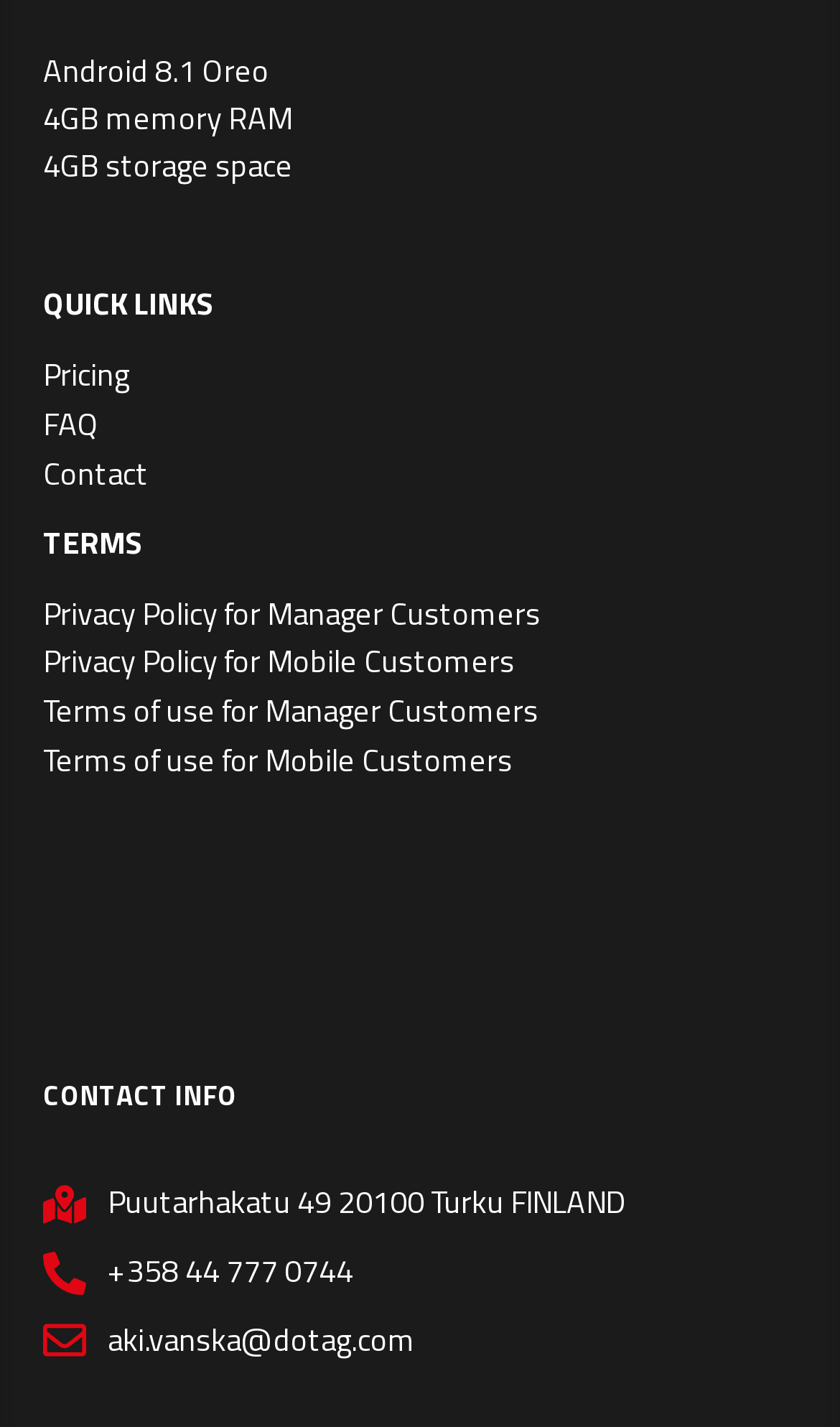How much storage space is available?
Based on the visual details in the image, please answer the question thoroughly.

The webpage lists '4GB storage space' as one of the specifications, indicating the amount of storage space available on the device or system.